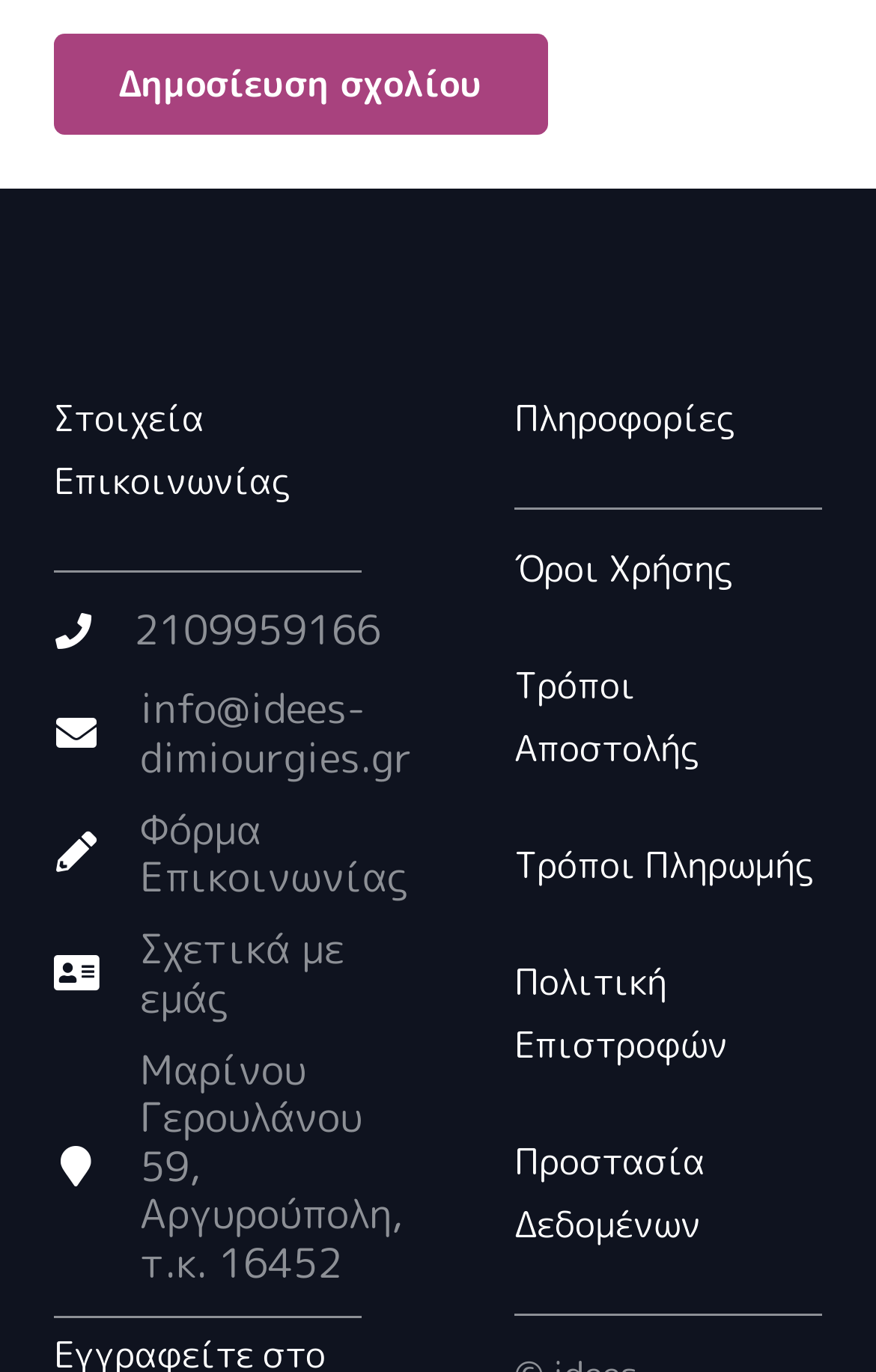Show the bounding box coordinates of the region that should be clicked to follow the instruction: "Fill out the contact form."

[0.062, 0.6, 0.16, 0.645]